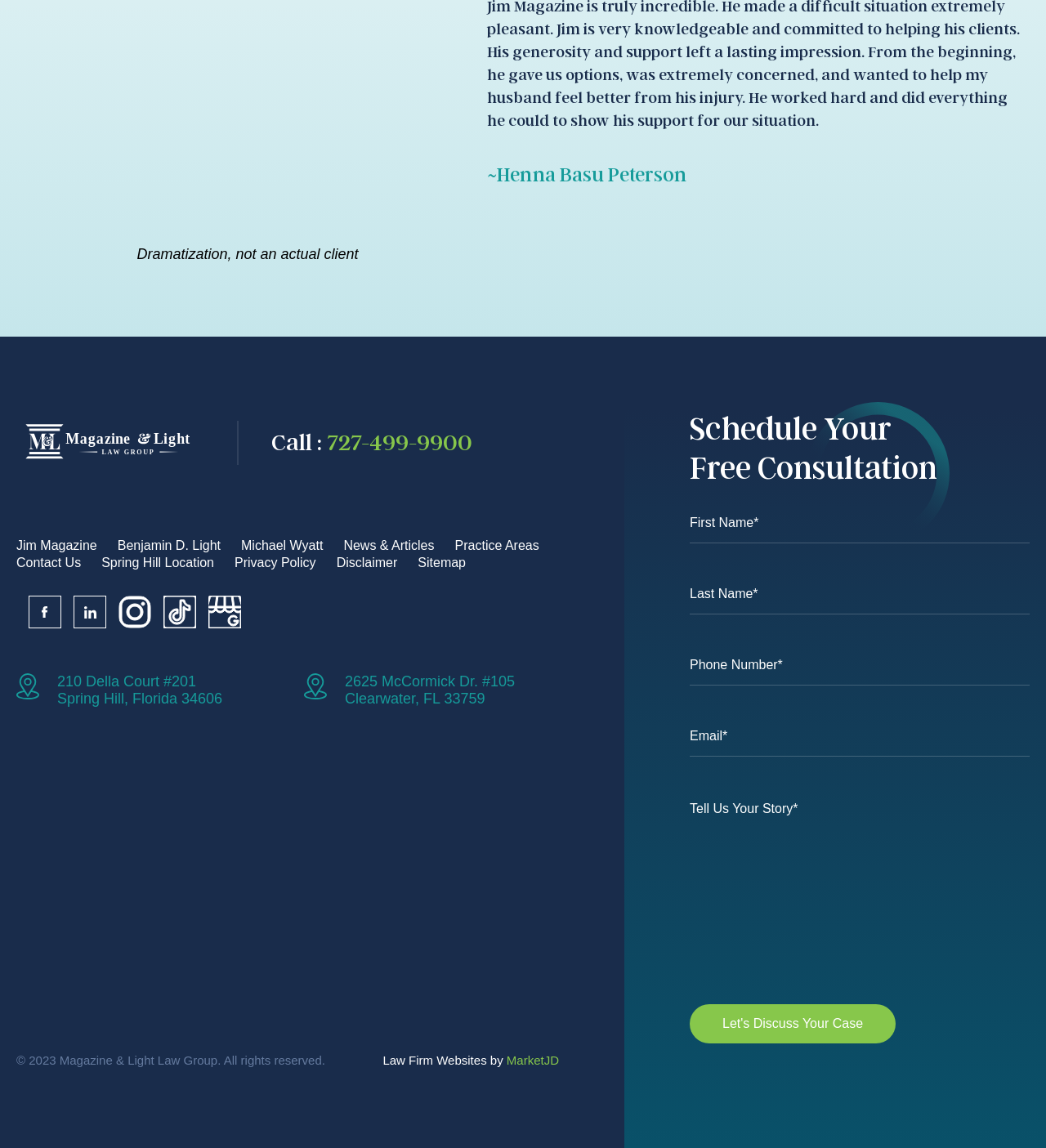What is the phone number of the law firm?
Based on the image, give a one-word or short phrase answer.

727-499-9900